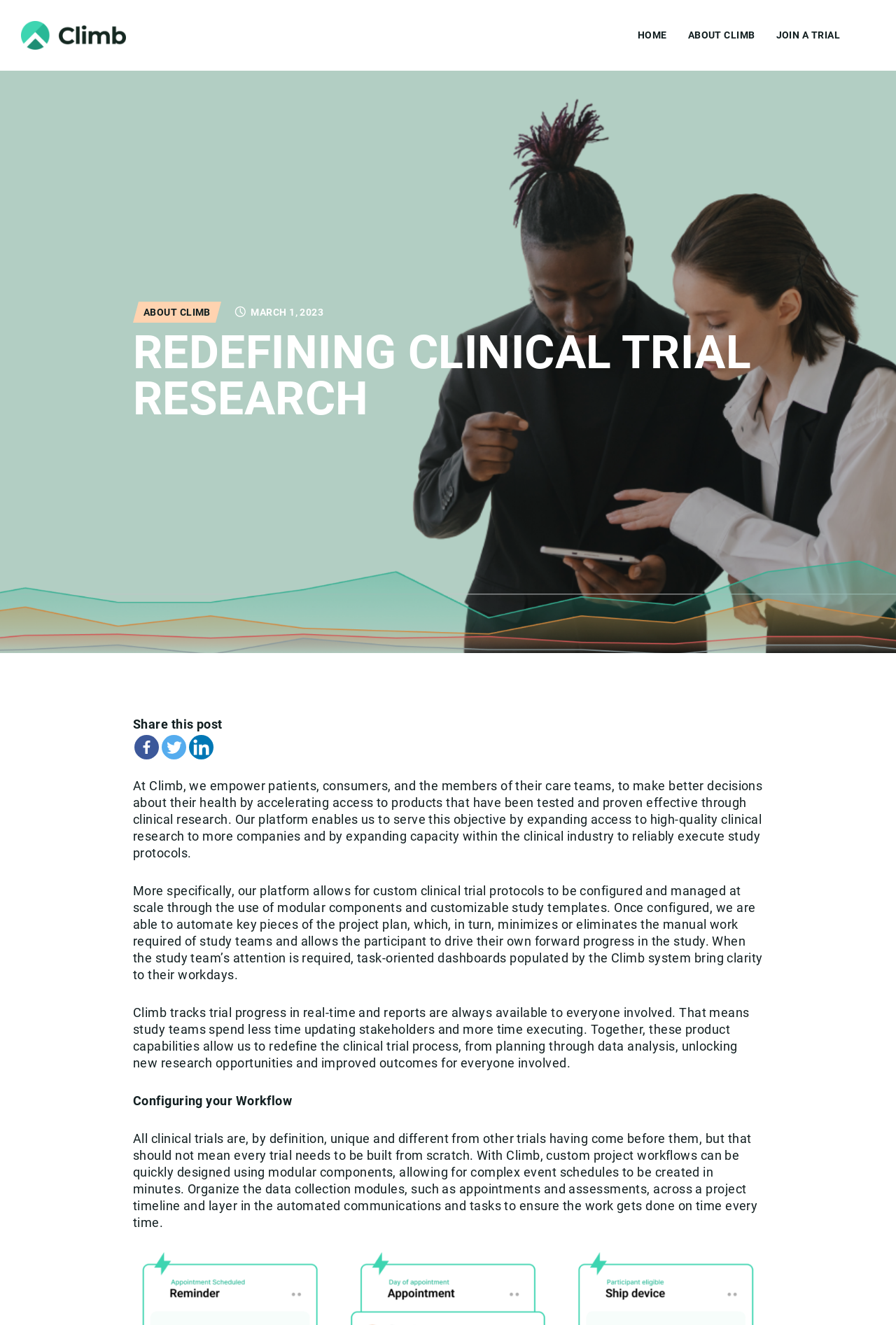Give an in-depth explanation of the webpage layout and content.

The webpage is a blog post titled "Redefining Clinical Trial Research" on the Climb Blog. At the top left, there is a link to "Climb Blog" accompanied by an image with the same name. On the top right, there are three links: "HOME", "ABOUT CLIMB", and "JOIN A TRIAL", aligned horizontally.

Below the top navigation, there is a date "MARCH 1, 2023" followed by a heading "REDEFINING CLINICAL TRIAL RESEARCH". Under the heading, there is a paragraph of text that explains Climb's mission to empower patients and care teams by accelerating access to products tested through clinical research. The text is divided into three sections, each describing a different aspect of Climb's platform.

To the right of the heading, there are three social media links: "Facebook", "Twitter", and "Linkedin", allowing users to share the post. Below the social media links, there are three sections of text that describe the features of Climb's platform, including custom clinical trial protocols, automation of project plans, and real-time tracking of trial progress.

Finally, there is a section titled "Configuring your Workflow" that explains how Climb's platform allows for quick design of custom project workflows using modular components.